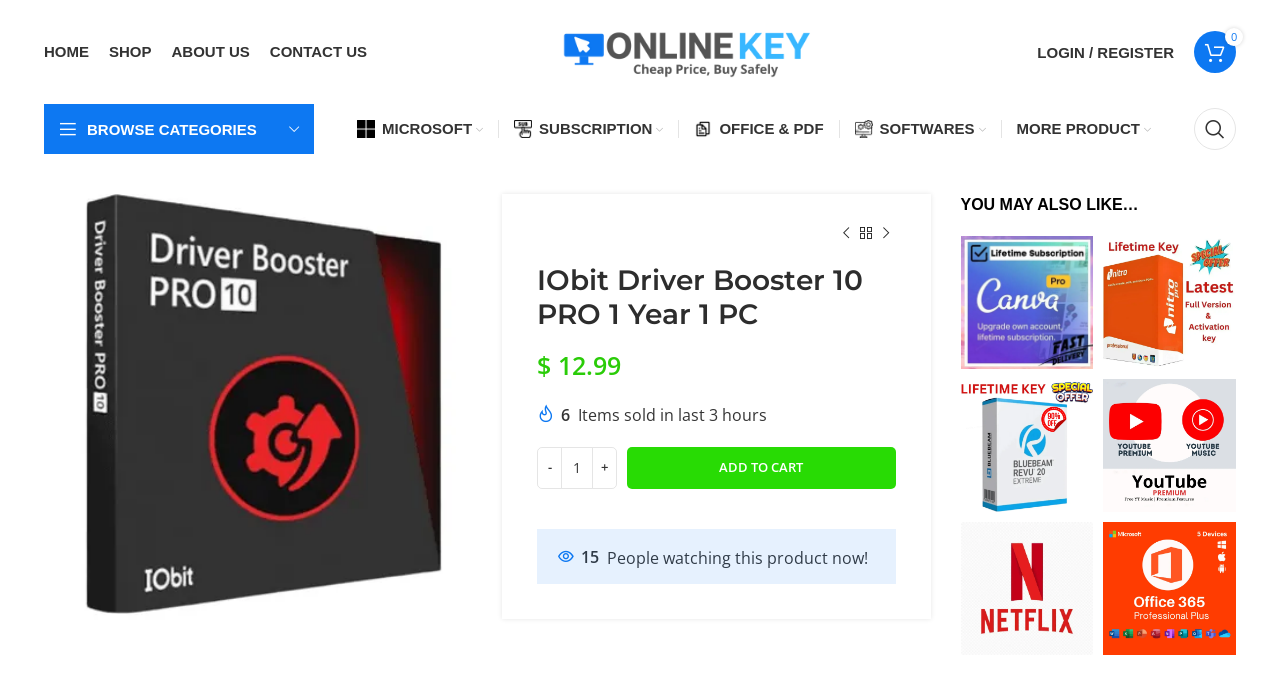Find the bounding box coordinates of the element's region that should be clicked in order to follow the given instruction: "Search for a product". The coordinates should consist of four float numbers between 0 and 1, i.e., [left, top, right, bottom].

[0.925, 0.158, 0.973, 0.216]